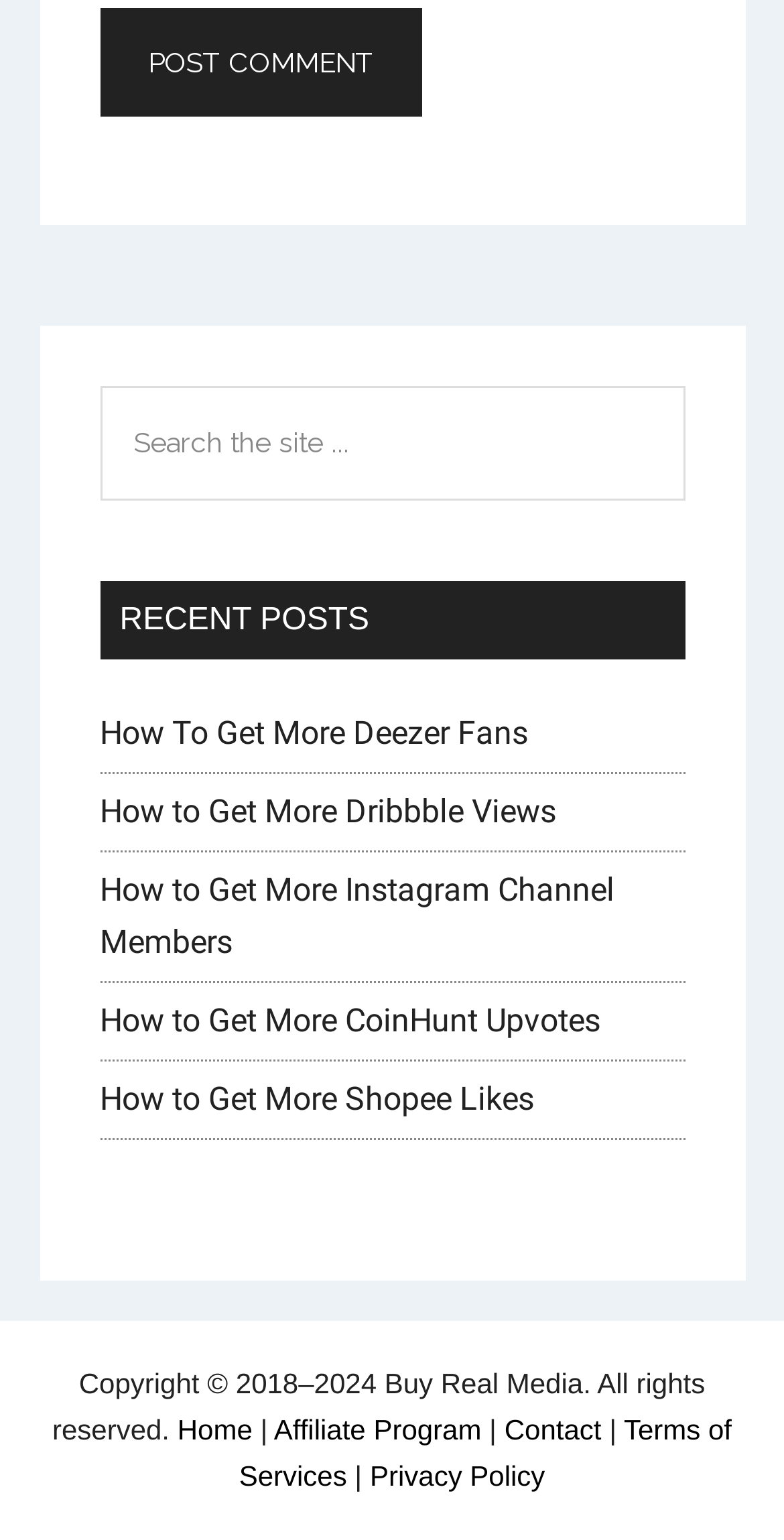Can you specify the bounding box coordinates of the area that needs to be clicked to fulfill the following instruction: "Go to Home page"?

[0.226, 0.918, 0.322, 0.939]